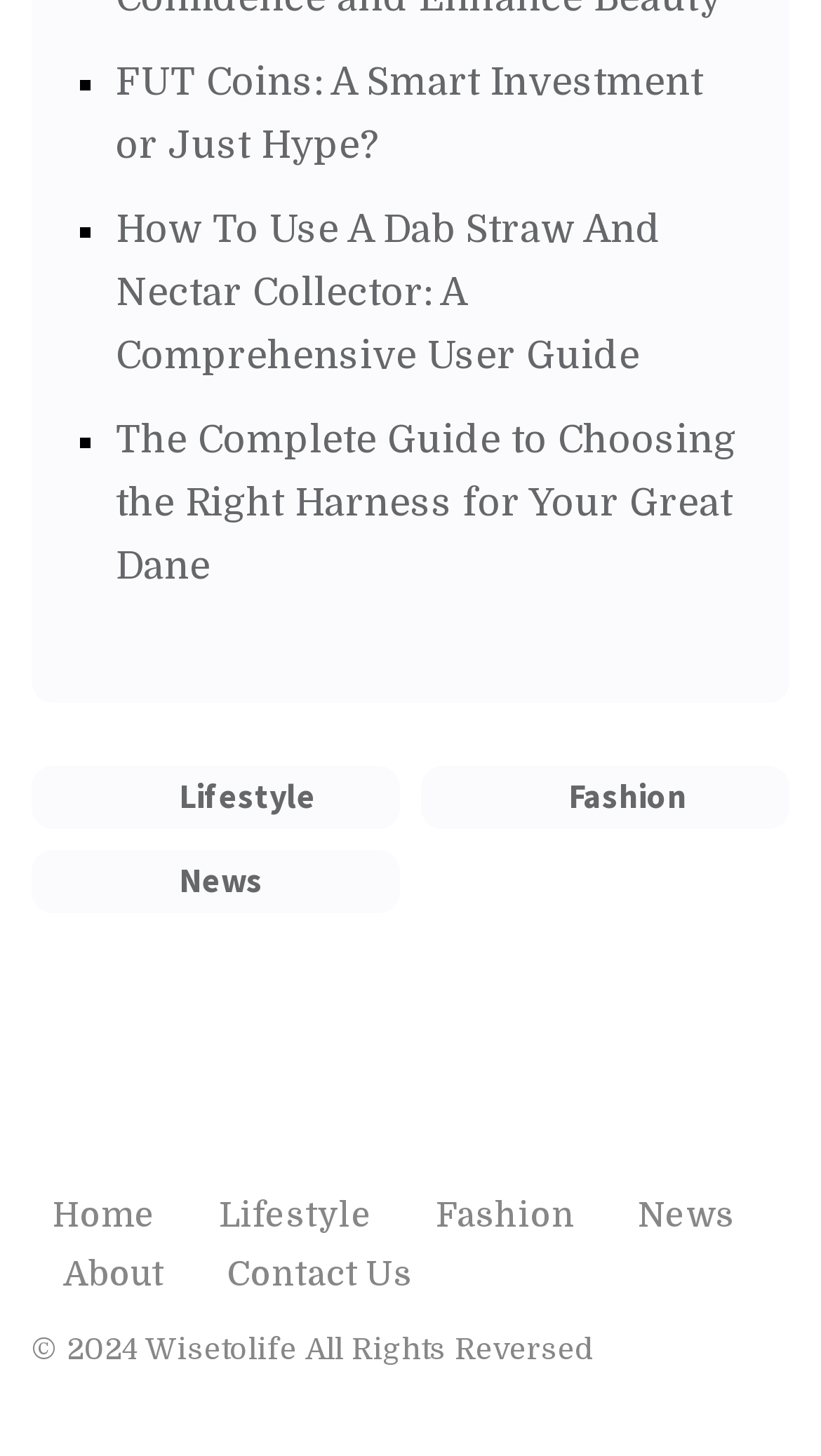What is the purpose of the link 'About'?
Look at the image and answer with only one word or phrase.

To provide information about the website